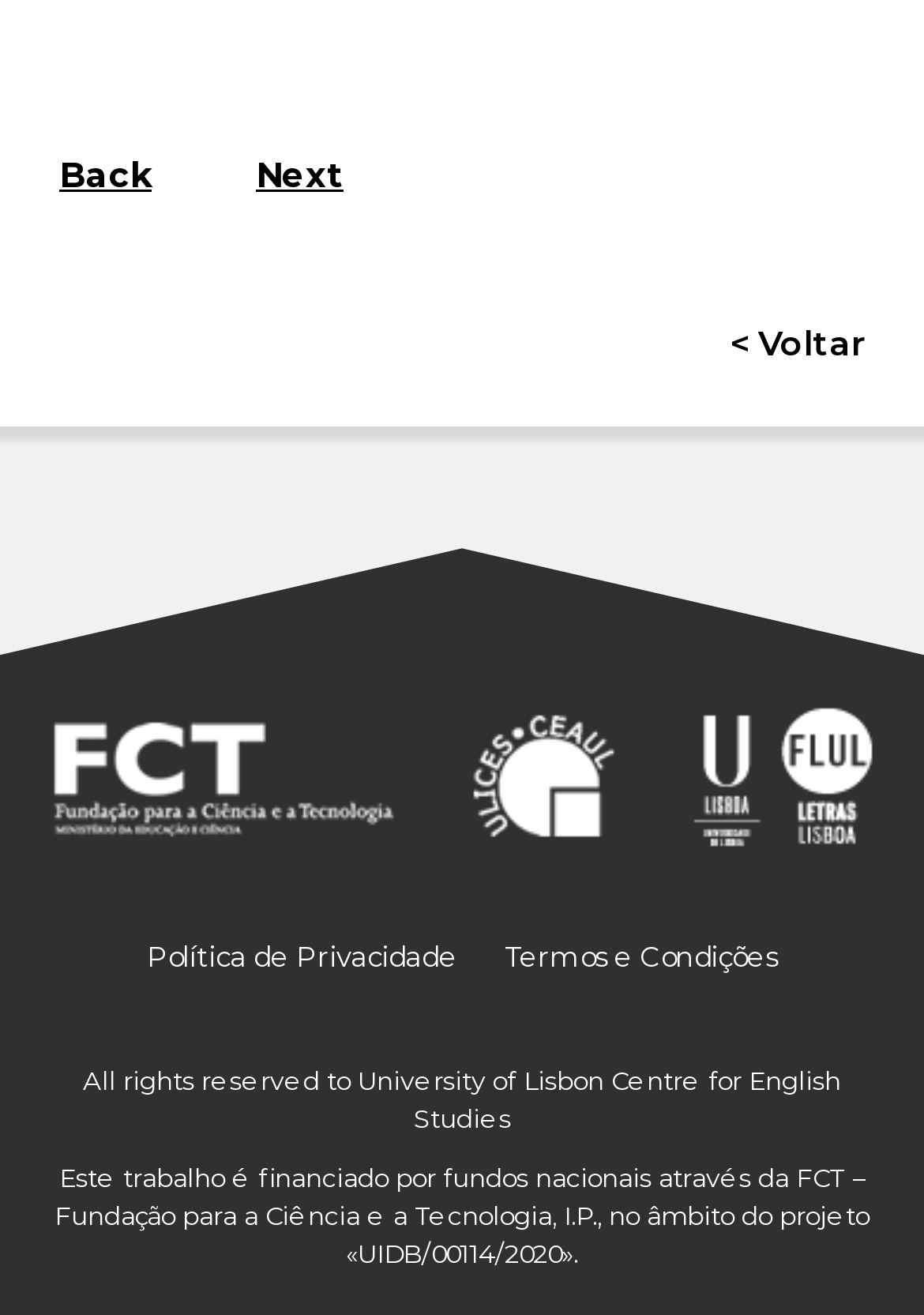Please provide a short answer using a single word or phrase for the question:
What is the name of the university mentioned?

University of Lisbon